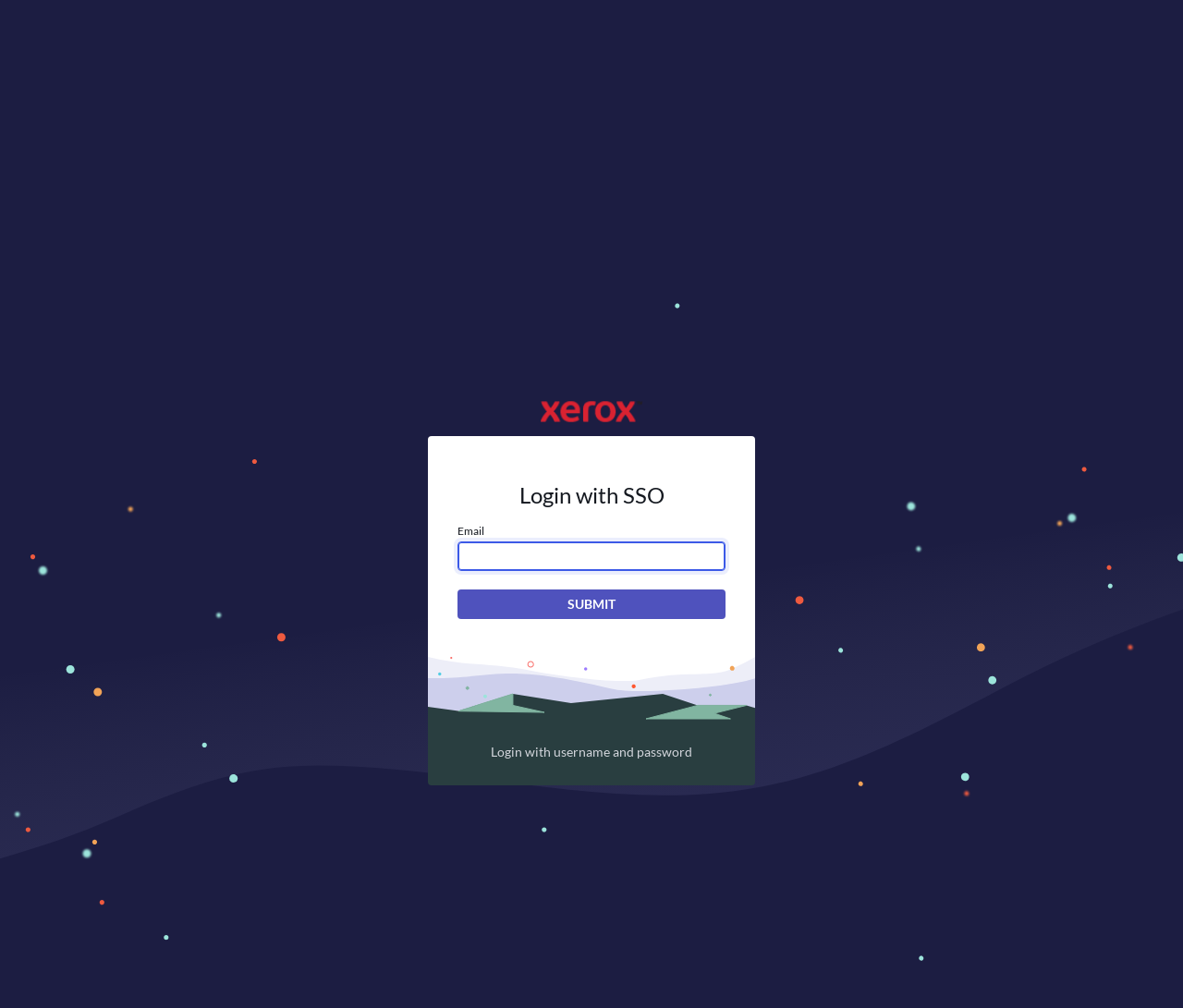Utilize the details in the image to give a detailed response to the question: What is the purpose of the textbox?

The textbox is labeled 'Email' and is focused, indicating that it is intended for the user to enter their email address.